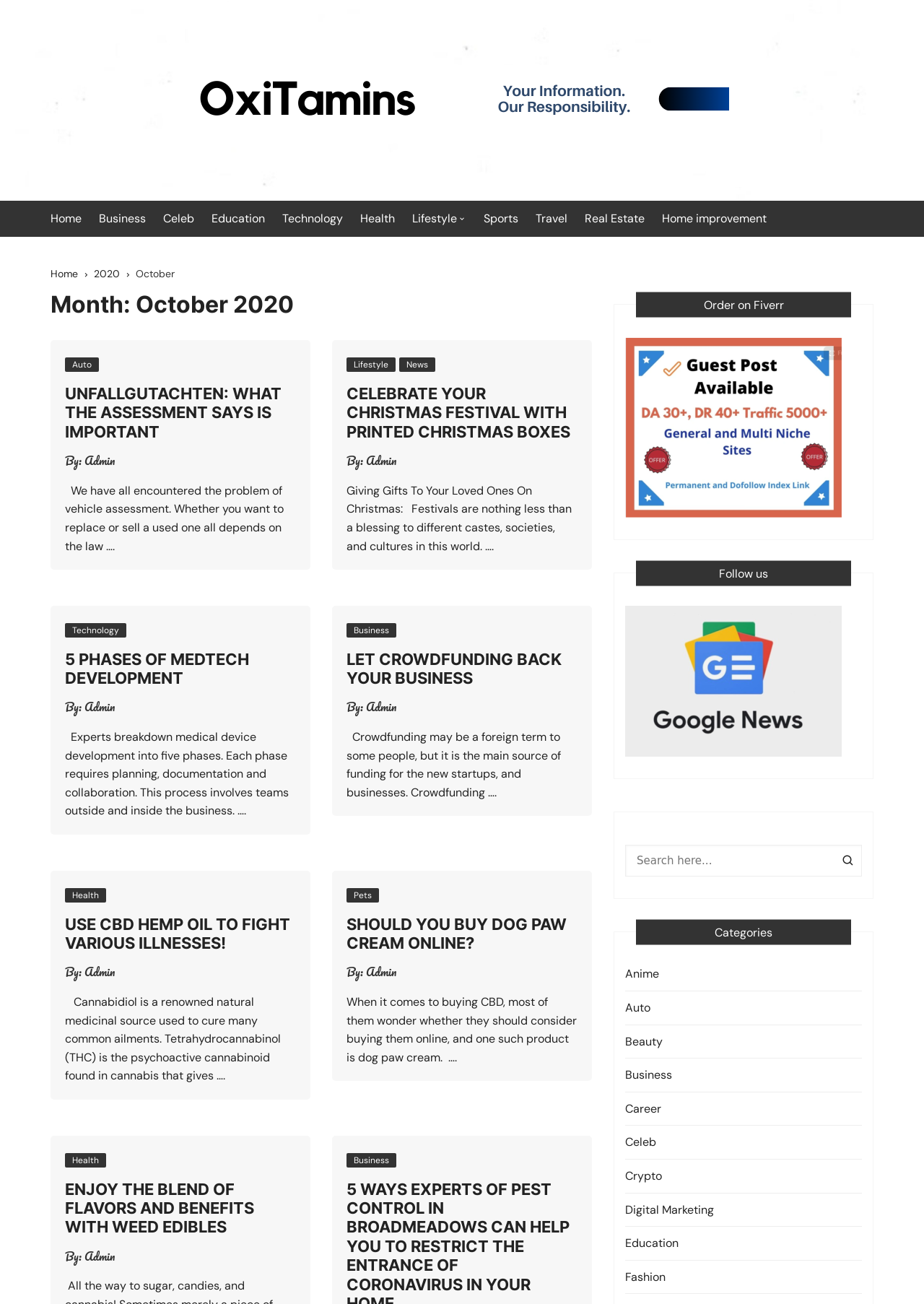What is the category of the article with the title 'UNFALLGUTACHTEN: WHAT THE ASSESSMENT SAYS IS IMPORTANT'?
Look at the screenshot and respond with one word or a short phrase.

Auto